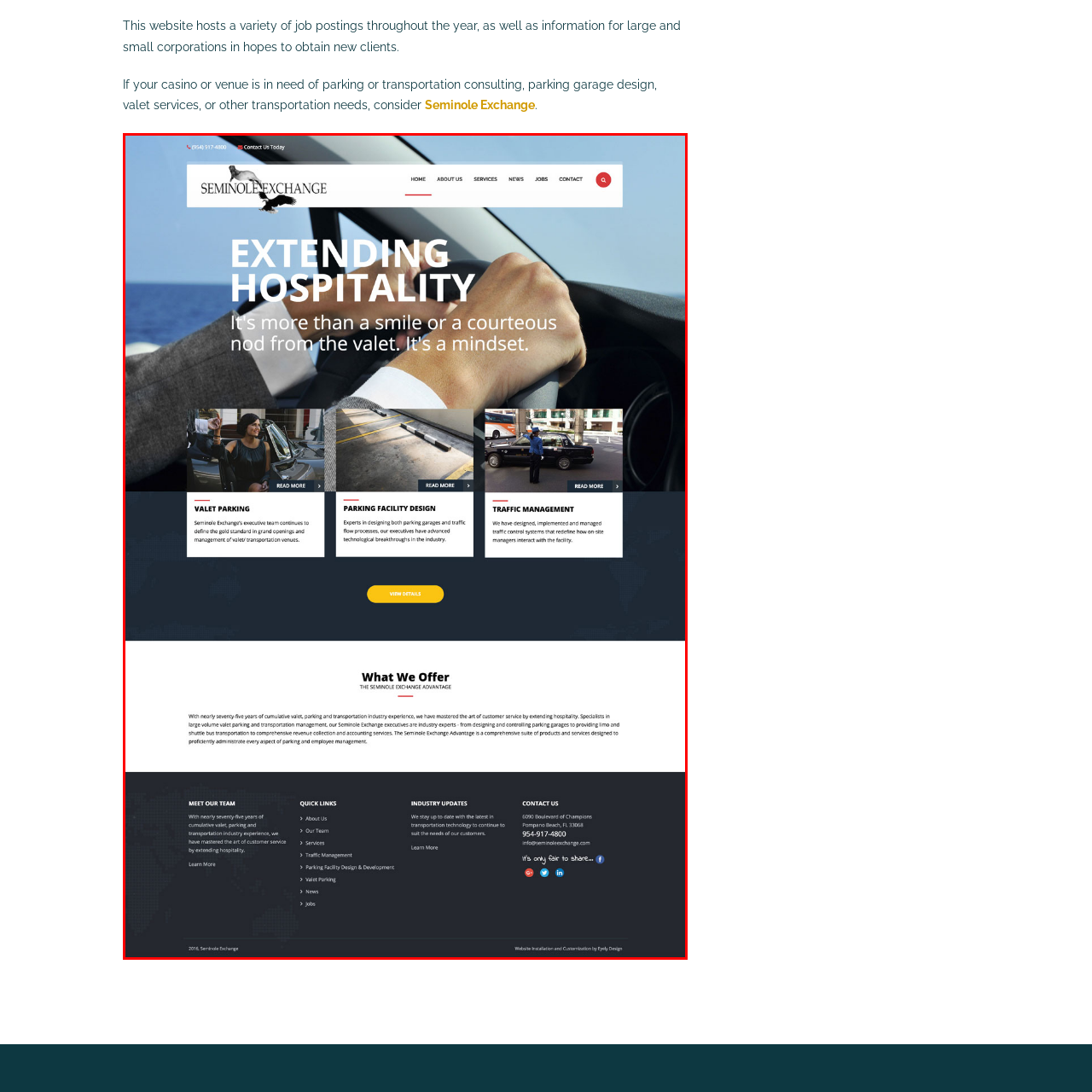Carefully describe the image located within the red boundary.

The image showcases the website of Seminole Exchange, a company specializing in transportation consulting, parking garage design, and valet services. Prominently featured at the top is the slogan "EXTENDING HOSPITALITY," emphasizing their commitment to exceptional service. Below the slogan are visually engaging sections highlighting various services, including valet parking and traffic management. The design combines professional aesthetics with usability, ensuring visitors can easily navigate to learn more about their offerings. The image effectively captures the essence of the company's dedication to hospitality and efficiency in parking and transportation solutions.